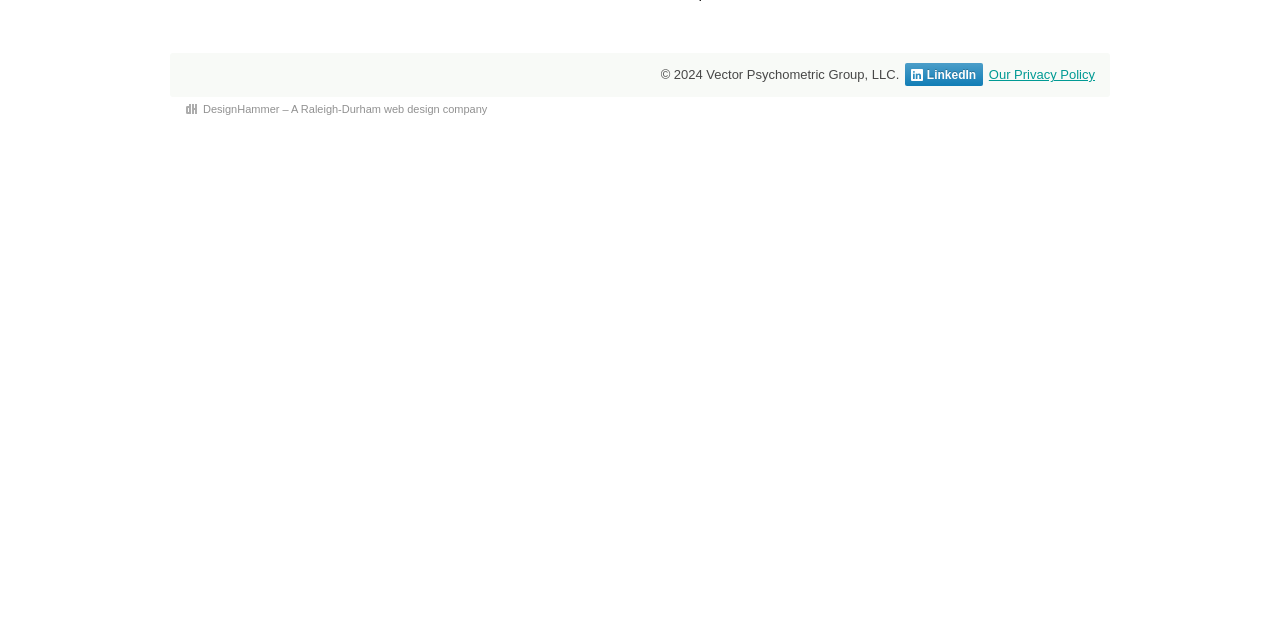Identify the bounding box for the UI element described as: "Our Privacy Policy". Ensure the coordinates are four float numbers between 0 and 1, formatted as [left, top, right, bottom].

[0.773, 0.105, 0.855, 0.129]